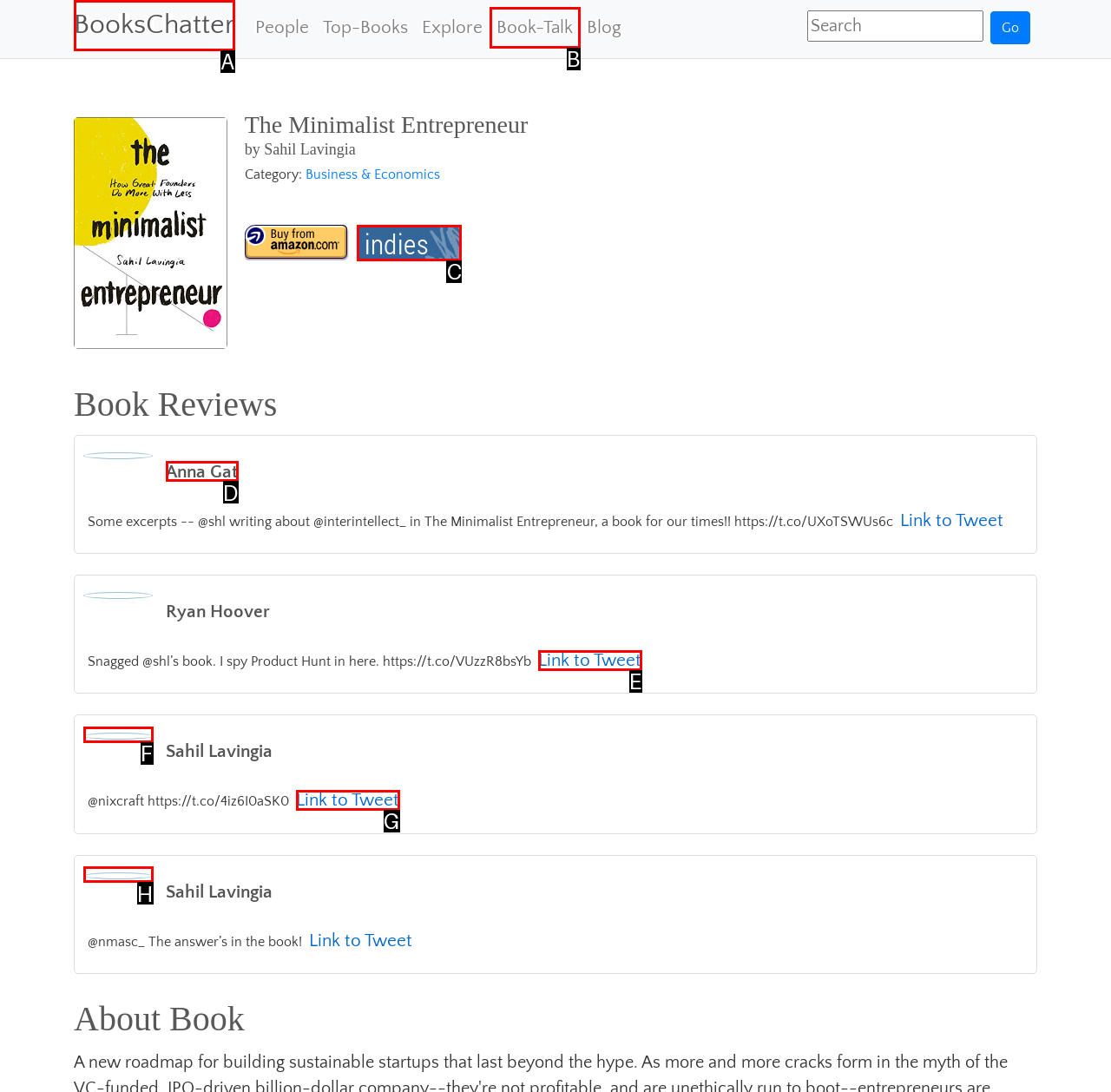Given the description: aria-label="The Minimalist Entrepreneur", choose the HTML element that matches it. Indicate your answer with the letter of the option.

C